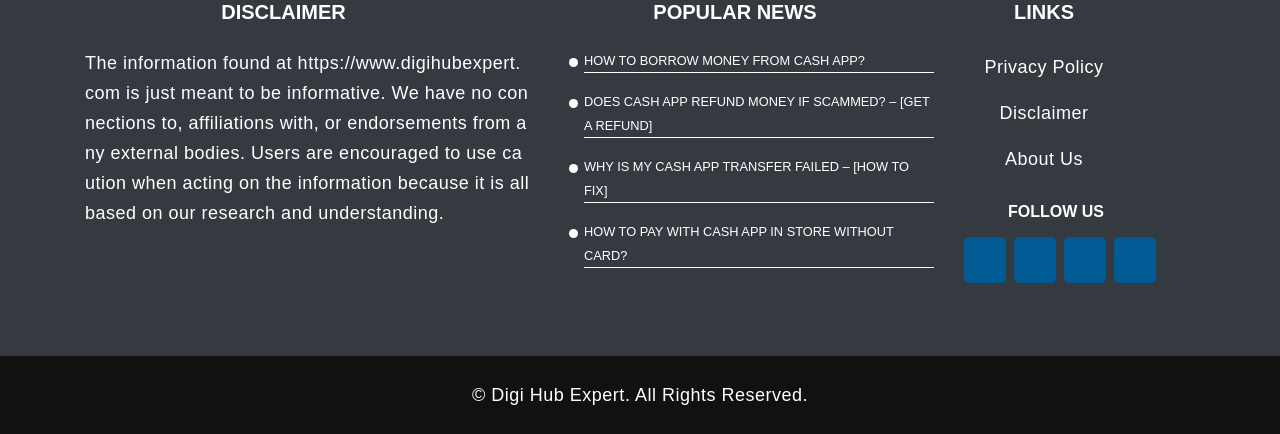Identify the bounding box coordinates of the region that should be clicked to execute the following instruction: "go to the About Us page".

[0.75, 0.313, 0.881, 0.419]